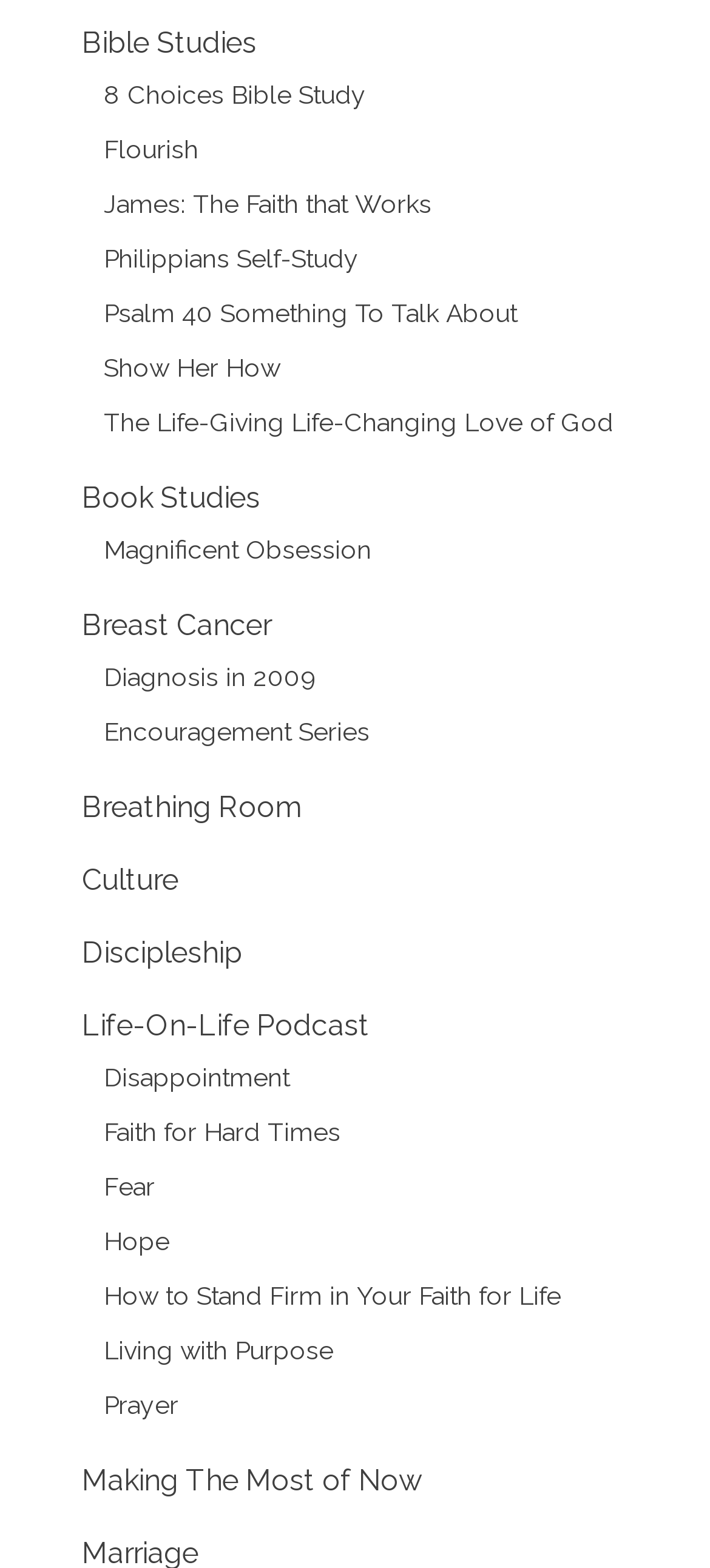Determine the bounding box coordinates for the area that needs to be clicked to fulfill this task: "Click on Bible Studies". The coordinates must be given as four float numbers between 0 and 1, i.e., [left, top, right, bottom].

[0.115, 0.017, 0.362, 0.039]